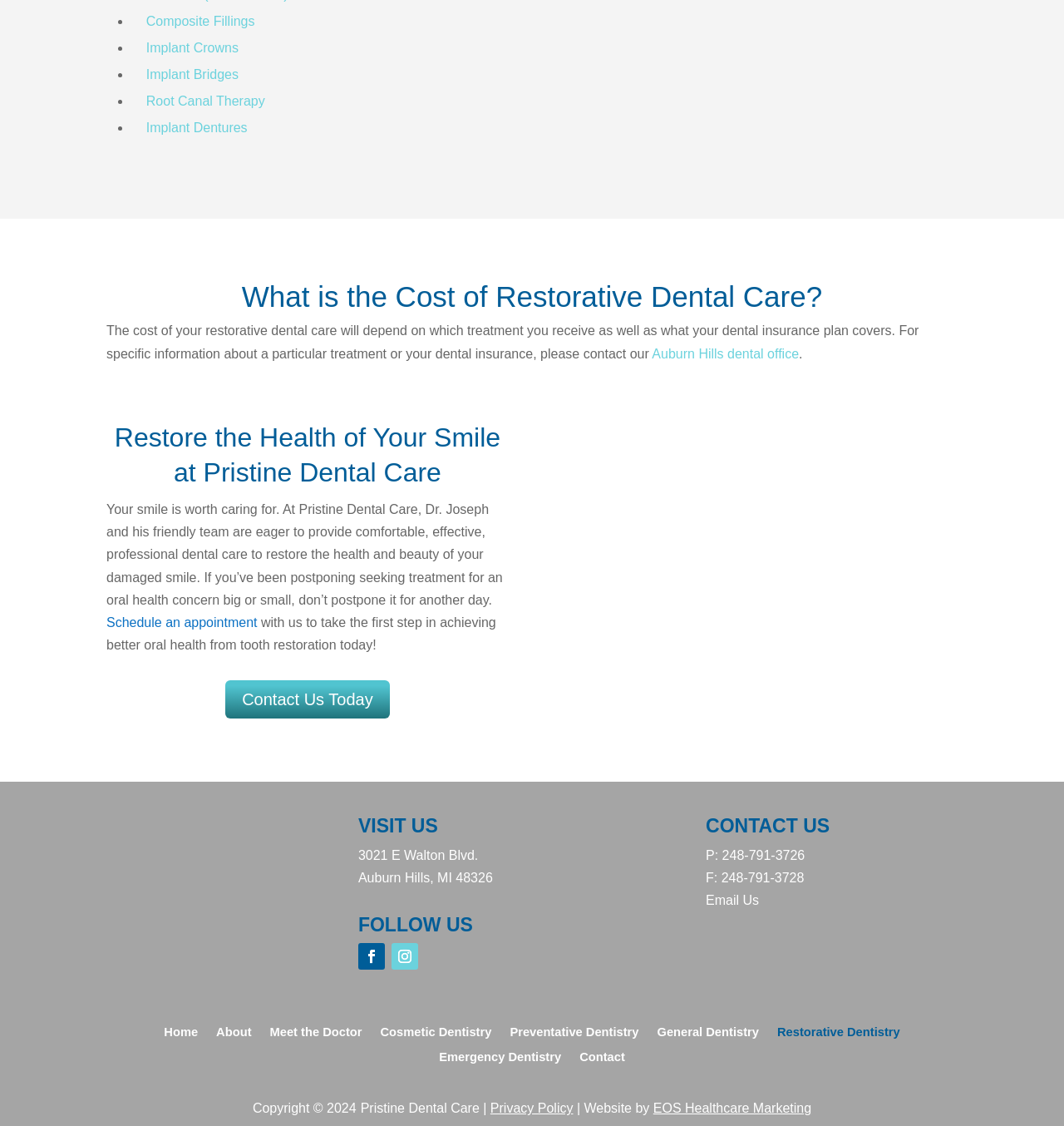Please identify the bounding box coordinates of the clickable element to fulfill the following instruction: "Contact the Auburn Hills dental office". The coordinates should be four float numbers between 0 and 1, i.e., [left, top, right, bottom].

[0.613, 0.308, 0.751, 0.32]